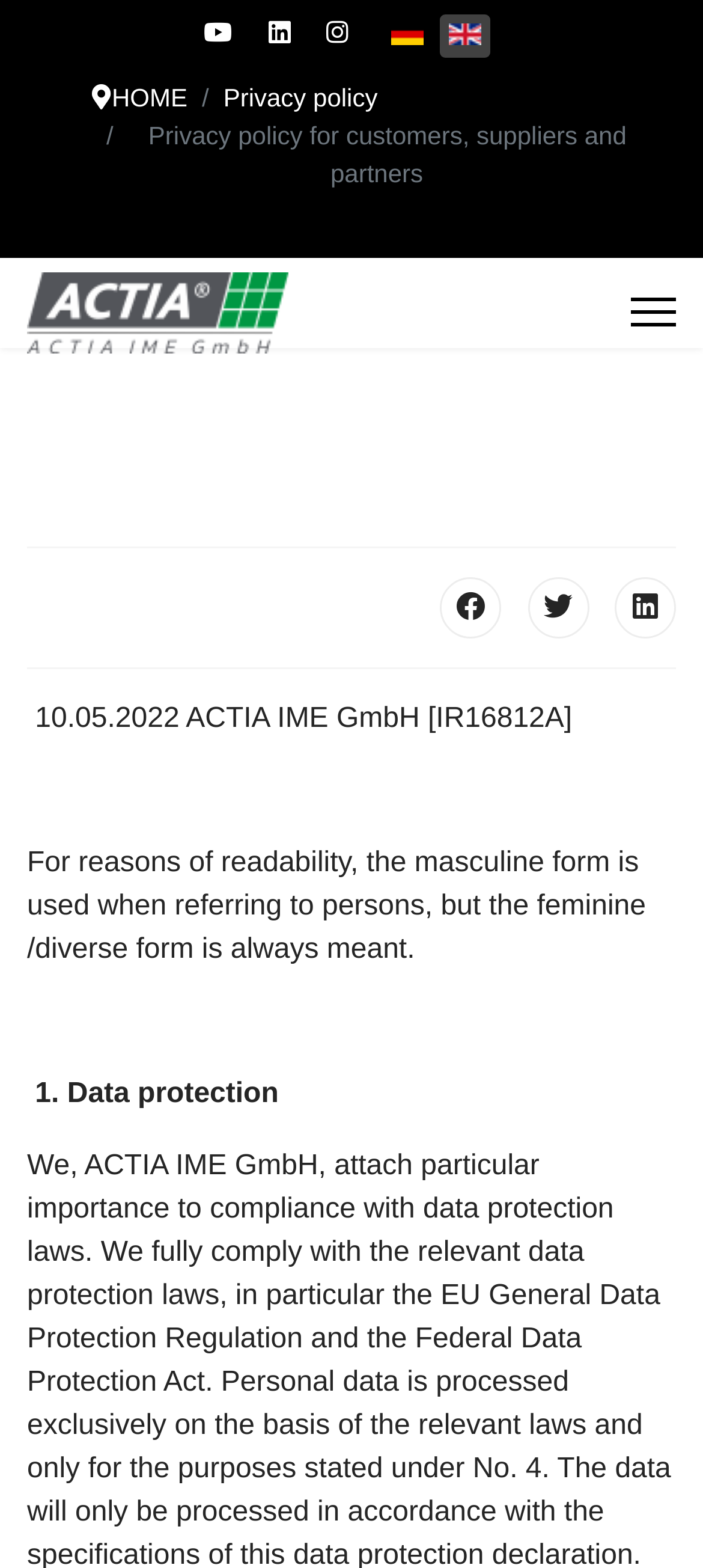Given the webpage screenshot, identify the bounding box of the UI element that matches this description: "alt="English (UK)" title="English (UK)"".

[0.638, 0.012, 0.684, 0.03]